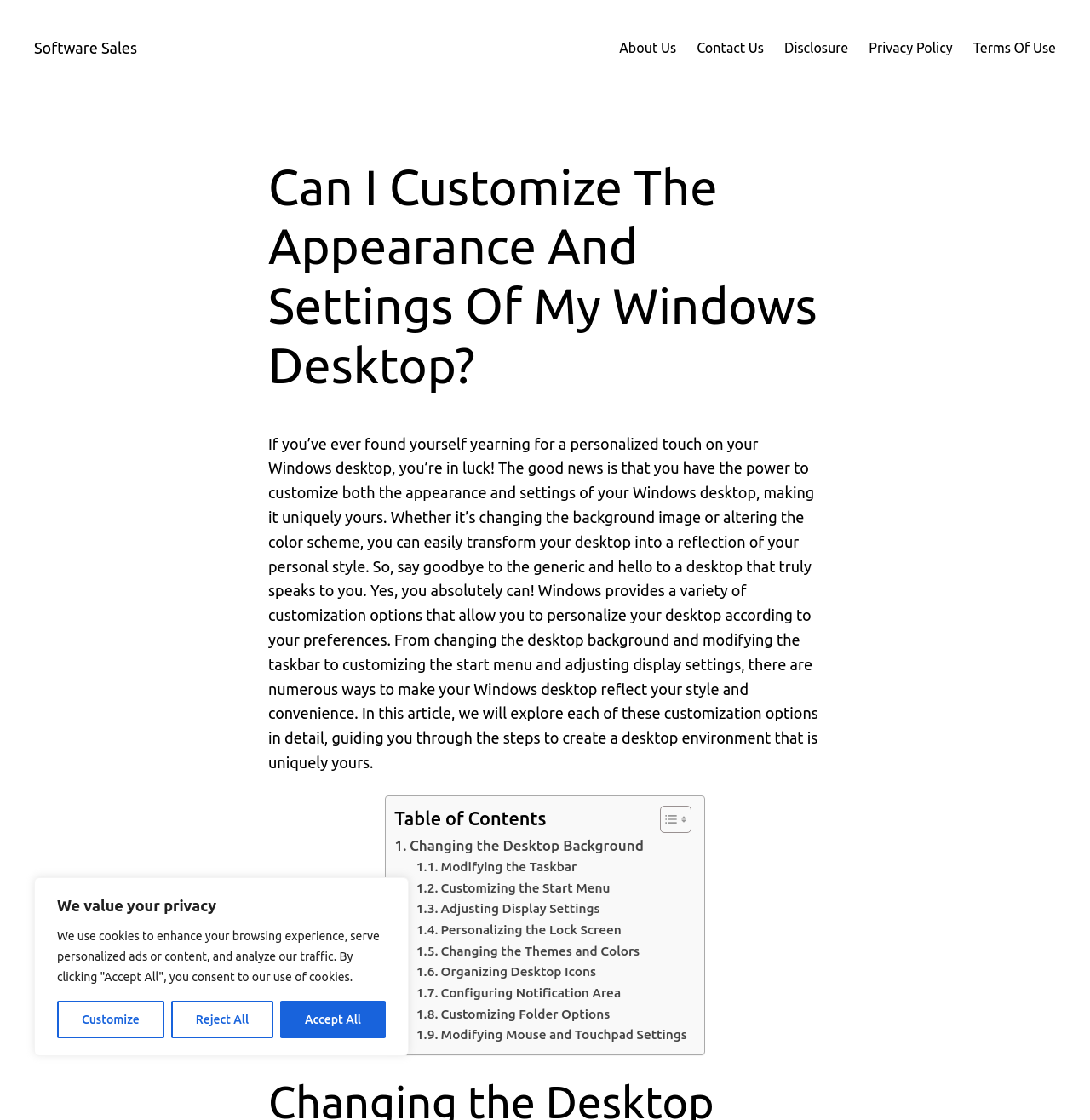Describe all the key features and sections of the webpage thoroughly.

This webpage is about customizing the appearance and settings of a Windows desktop. At the top, there is a banner with a privacy policy notification, which includes three buttons: "Customize", "Reject All", and "Accept All". Below this banner, there are several links to other pages, including "Software Sales", "About Us", "Contact Us", "Disclosure", "Privacy Policy", and "Terms Of Use".

The main content of the webpage is an article with a heading "Can I Customize The Appearance And Settings Of My Windows Desktop?" The article starts with an introduction, explaining that Windows provides various customization options to personalize the desktop according to individual preferences. The text is divided into sections, each describing a different customization option, such as changing the desktop background, modifying the taskbar, customizing the start menu, and adjusting display settings.

On the right side of the article, there is a table of contents with links to each section of the article. The table of contents is toggleable, with two small icons indicating whether it is expanded or collapsed. Below the table of contents, there are links to each section of the article, listed in a vertical column.